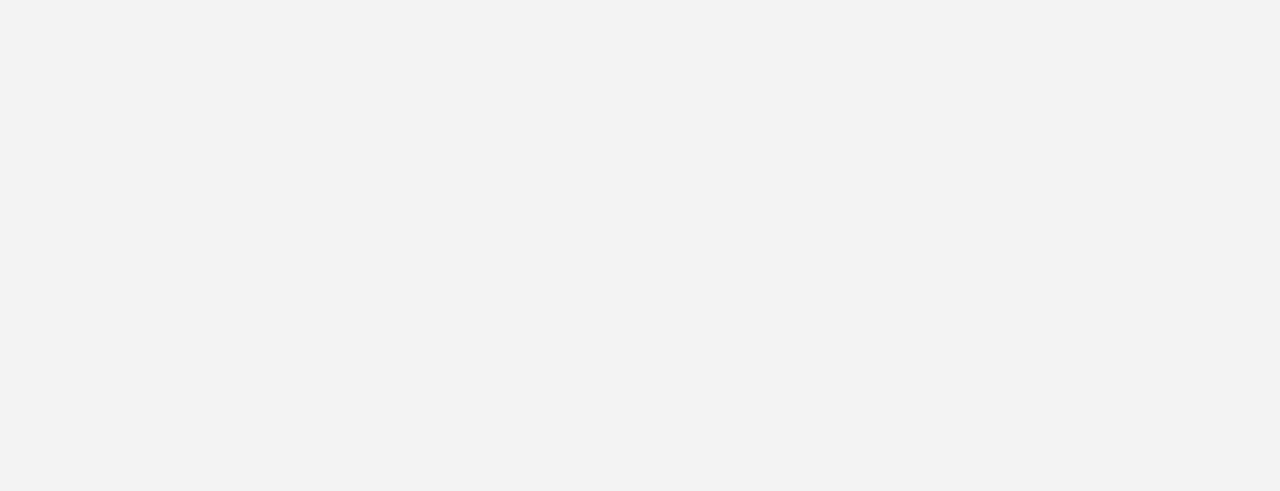What is the phone number of the company? Look at the image and give a one-word or short phrase answer.

1-307-672-0445